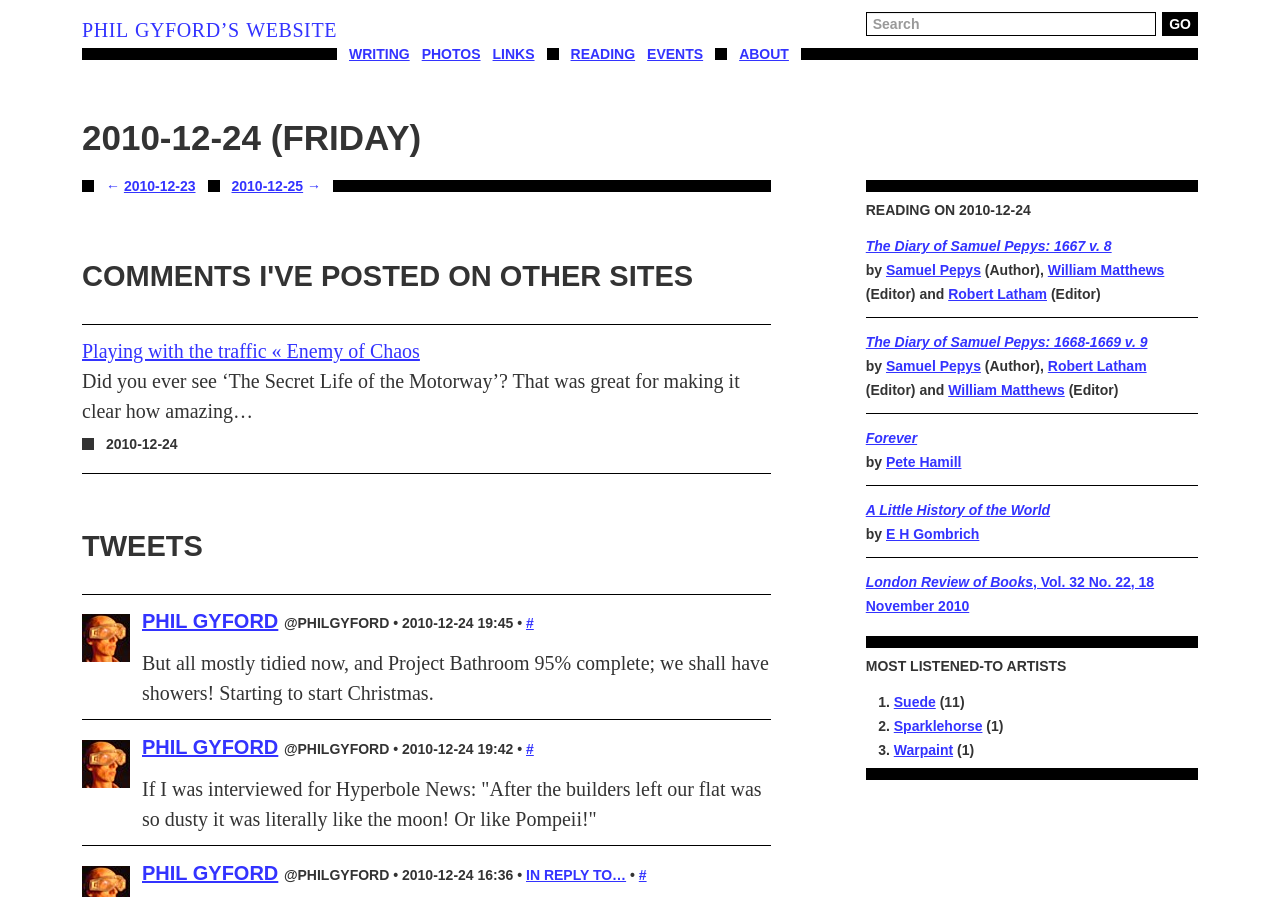Please identify the bounding box coordinates of the element that needs to be clicked to execute the following command: "View tweets". Provide the bounding box using four float numbers between 0 and 1, formatted as [left, top, right, bottom].

[0.064, 0.582, 0.602, 0.635]